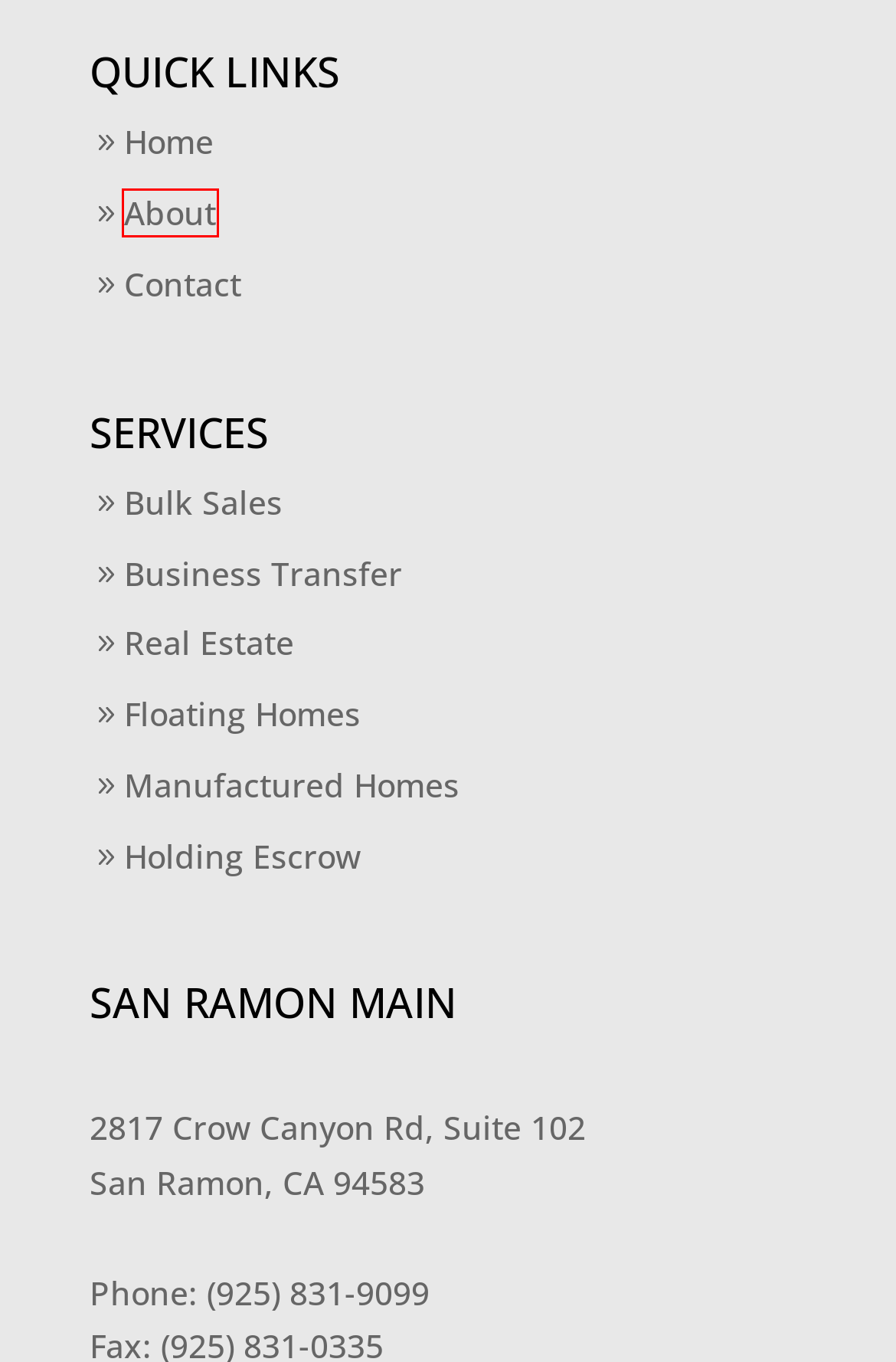Consider the screenshot of a webpage with a red bounding box around an element. Select the webpage description that best corresponds to the new page after clicking the element inside the red bounding box. Here are the candidates:
A. Bulk Sales | Bay Area Escrow Services
B. Holding Escrow | Bay Area Escrow Services
C. Transferring a Business | Danville | San Ramon Business for Sale
D. Residential Escrow | Selling a House | Selling a Home
E. Manufactured Homes | Bay Area Escrow Services
F. Contact Bay Area Escrow | Trusted Escrow Services
G. Business Transfer | Bay Area Escrow Services
H. Real Estate Contract | San Ramon Small Business for Sale

C